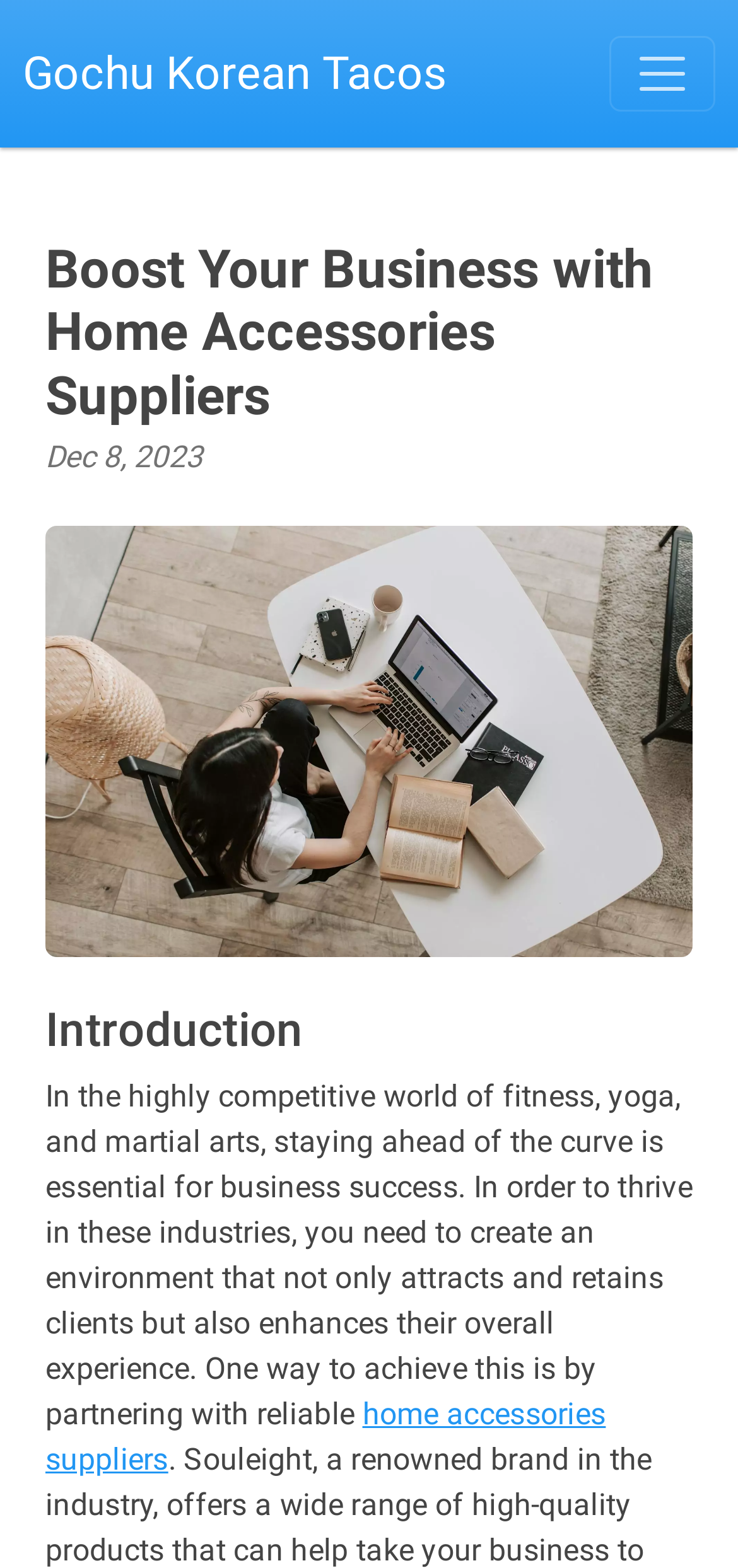Use a single word or phrase to answer this question: 
What type of image is on the webpage?

unknown